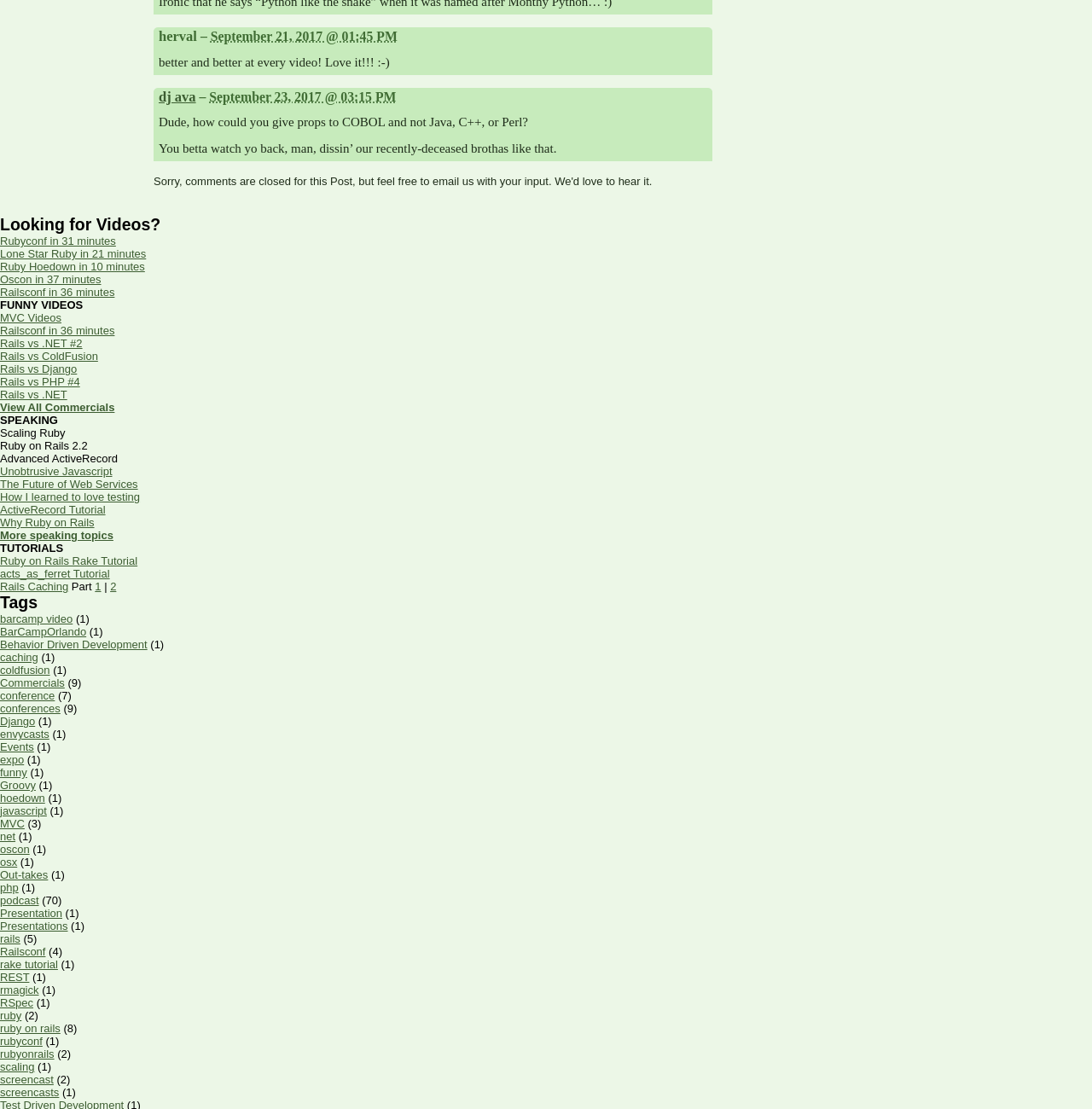Use a single word or phrase to answer the question: What is the topic of the first speaking engagement?

Scaling Ruby